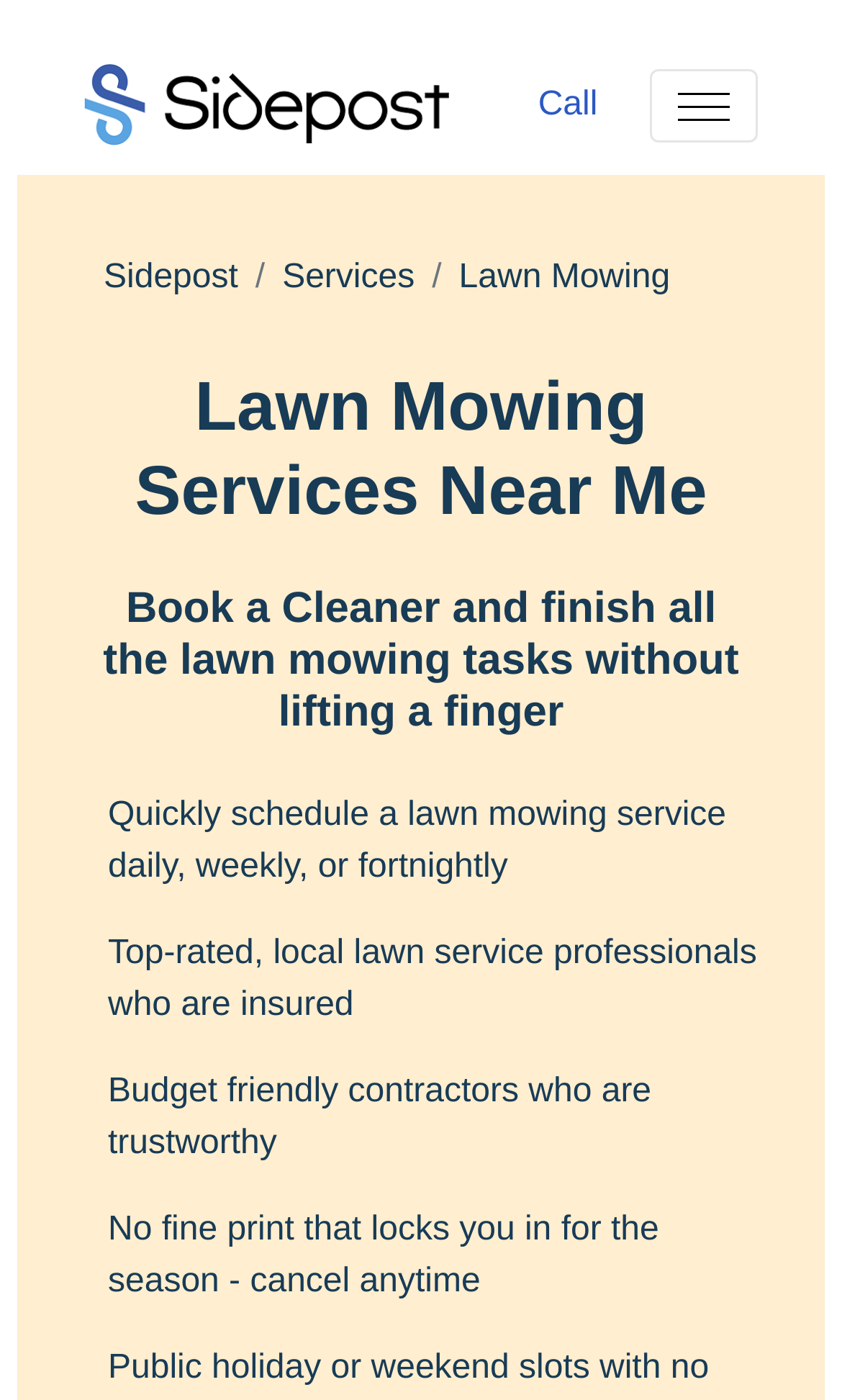Identify the bounding box for the UI element that is described as follows: "parent_node: Call".

[0.1, 0.037, 0.536, 0.113]